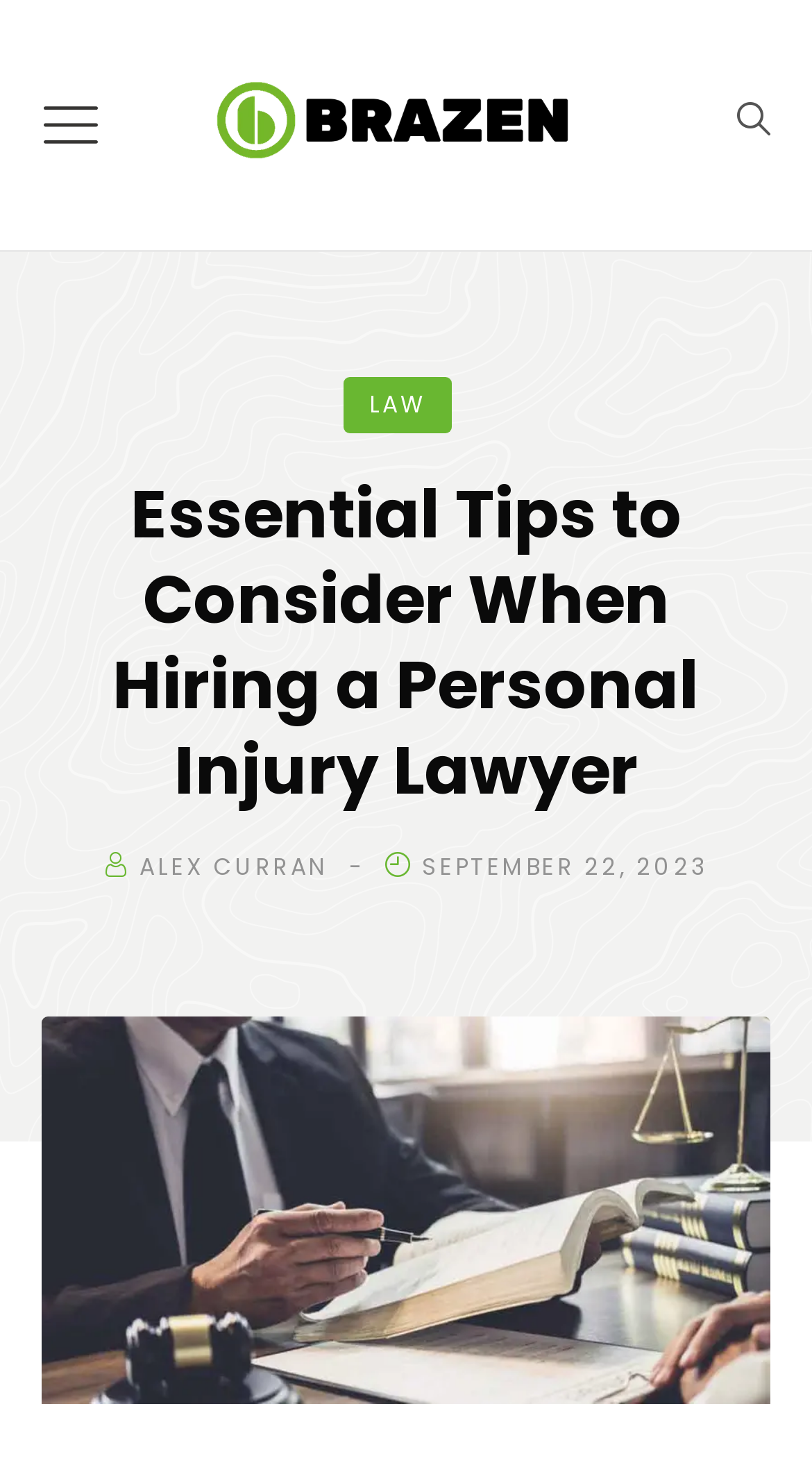Determine the bounding box for the UI element described here: "September 22, 2023".

[0.519, 0.574, 0.873, 0.596]